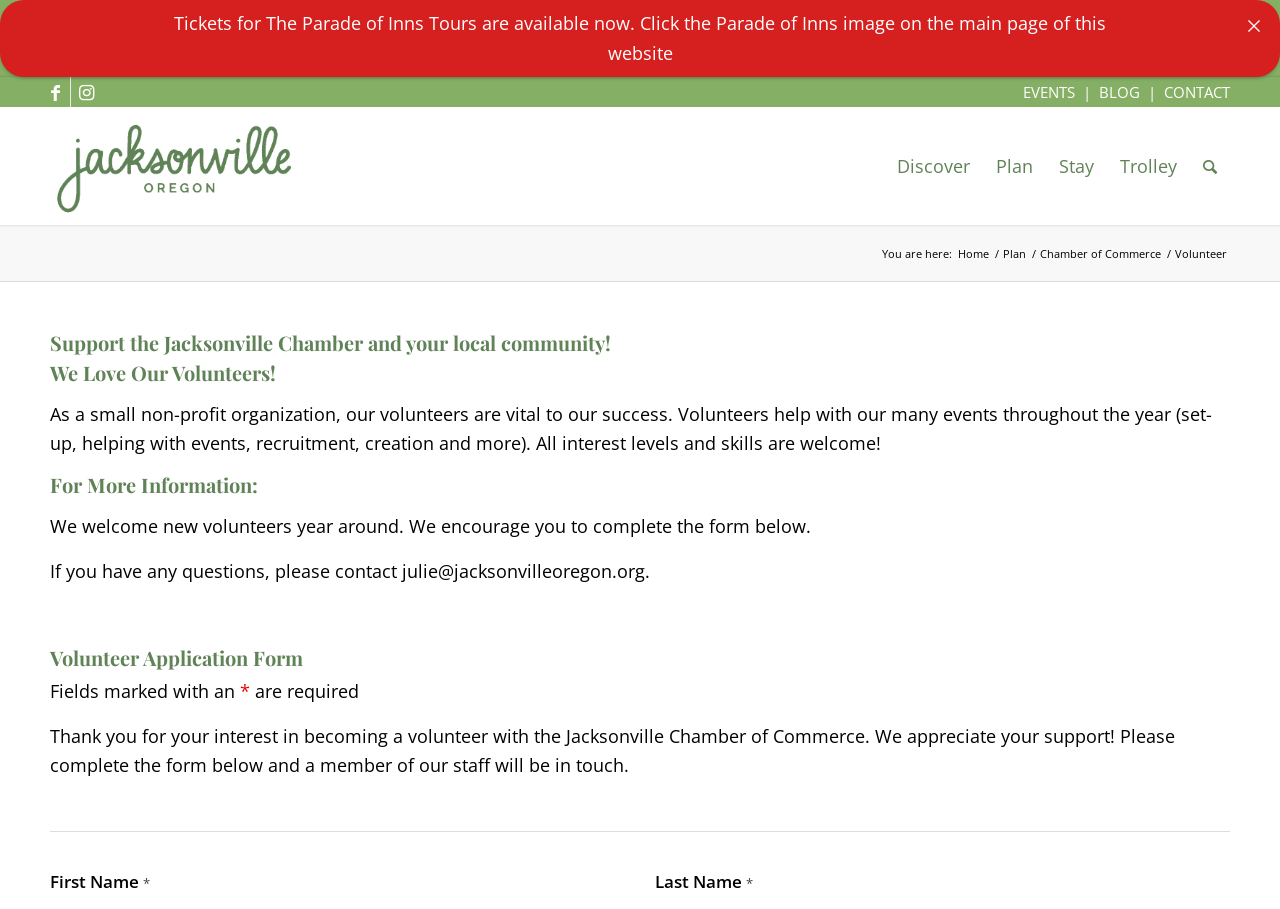Identify the bounding box coordinates of the clickable section necessary to follow the following instruction: "Close the current window". The coordinates should be presented as four float numbers from 0 to 1, i.e., [left, top, right, bottom].

[0.966, 0.01, 0.993, 0.047]